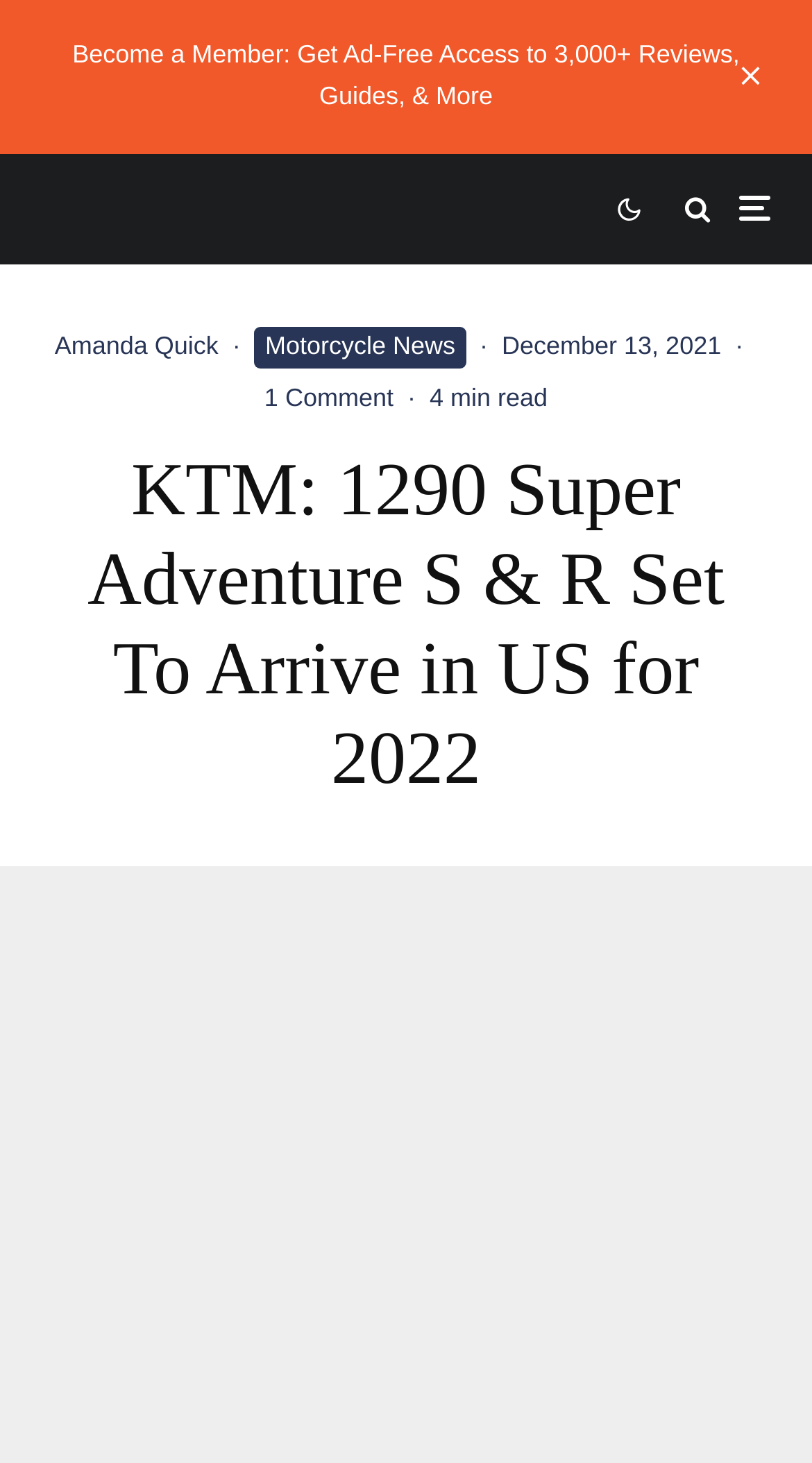Create a detailed summary of the webpage's content and design.

The webpage appears to be an article about KTM's 1290 Super Adventure S & R motorcycles, with a focus on their arrival in the US market for 2022. 

At the top of the page, there are several links and icons. On the left side, there is a link to "Become a Member" with ad-free access to reviews, guides, and more. On the right side, there are three icons, including a Facebook icon, a Twitter icon, and an Instagram icon. 

Below these links and icons, there is a section with the author's name, "Amanda Quick", followed by a separator, and then a link to "Motorcycle News". Next to this link, there is a timestamp showing the date "December 13, 2021". 

Further down, there is a heading that spans almost the entire width of the page, which reads "KTM: 1290 Super Adventure S & R Set To Arrive in US for 2022". Below this heading, there are two pieces of information: "1 Comment" and "4 min read", indicating the number of comments on the article and the estimated time it takes to read it, respectively.